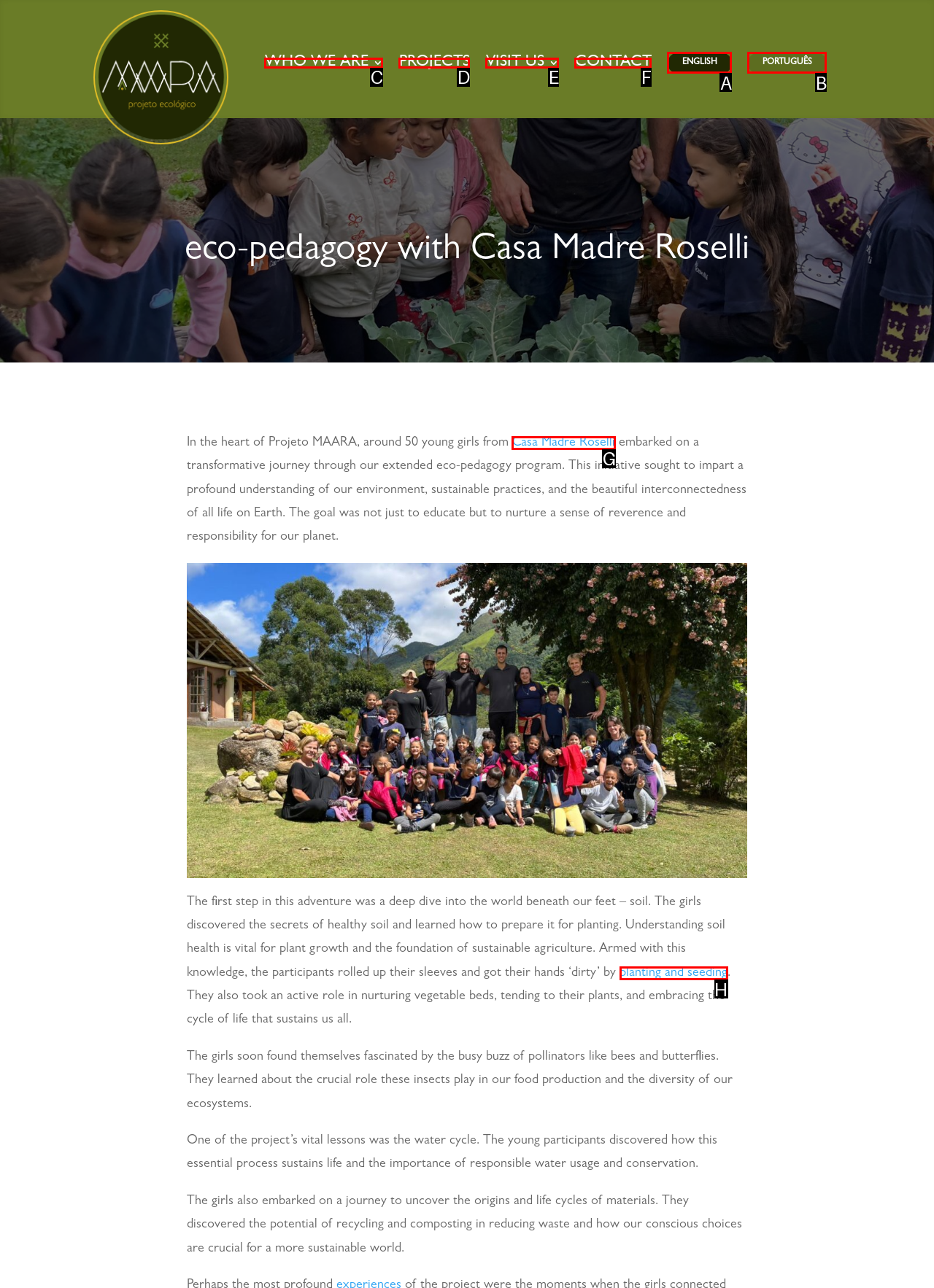Given the task: Read more about Casa Madre Roselli, indicate which boxed UI element should be clicked. Provide your answer using the letter associated with the correct choice.

G